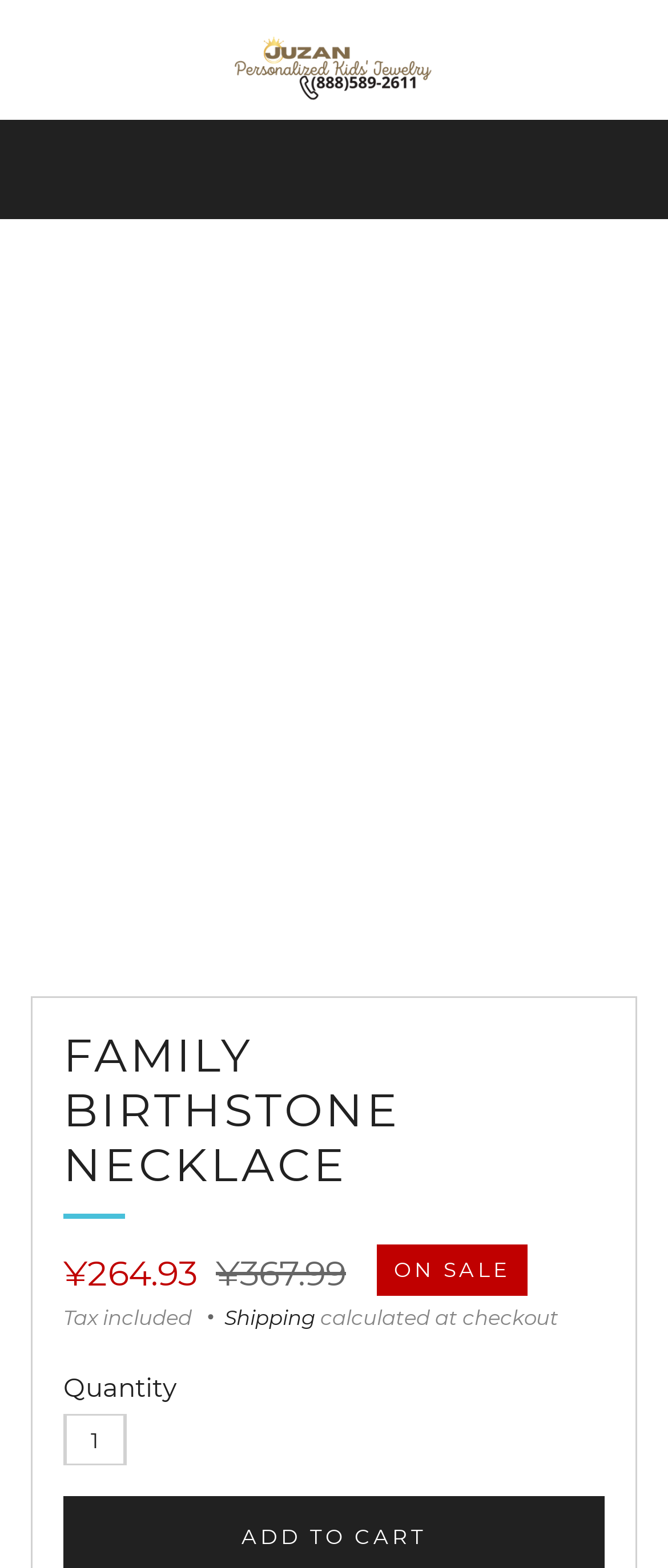What is the name of the jewelry store?
Give a comprehensive and detailed explanation for the question.

I found the answer by looking at the top navigation link that says 'Juzan Jewelry. Personalized Necklaces. Personalized Bracelets and more'.